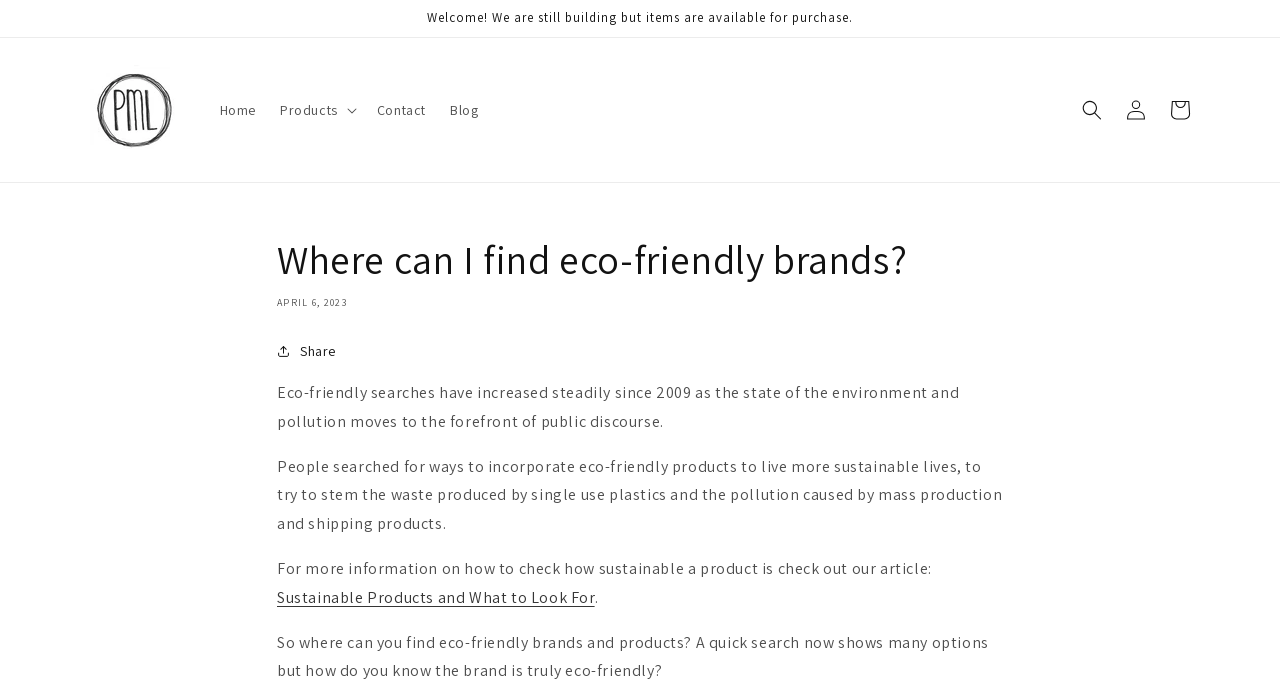What can be found on the website?
Use the information from the image to give a detailed answer to the question.

According to the webpage, users can find eco-friendly brands and products on the website, as well as information on how to check the sustainability of a product.